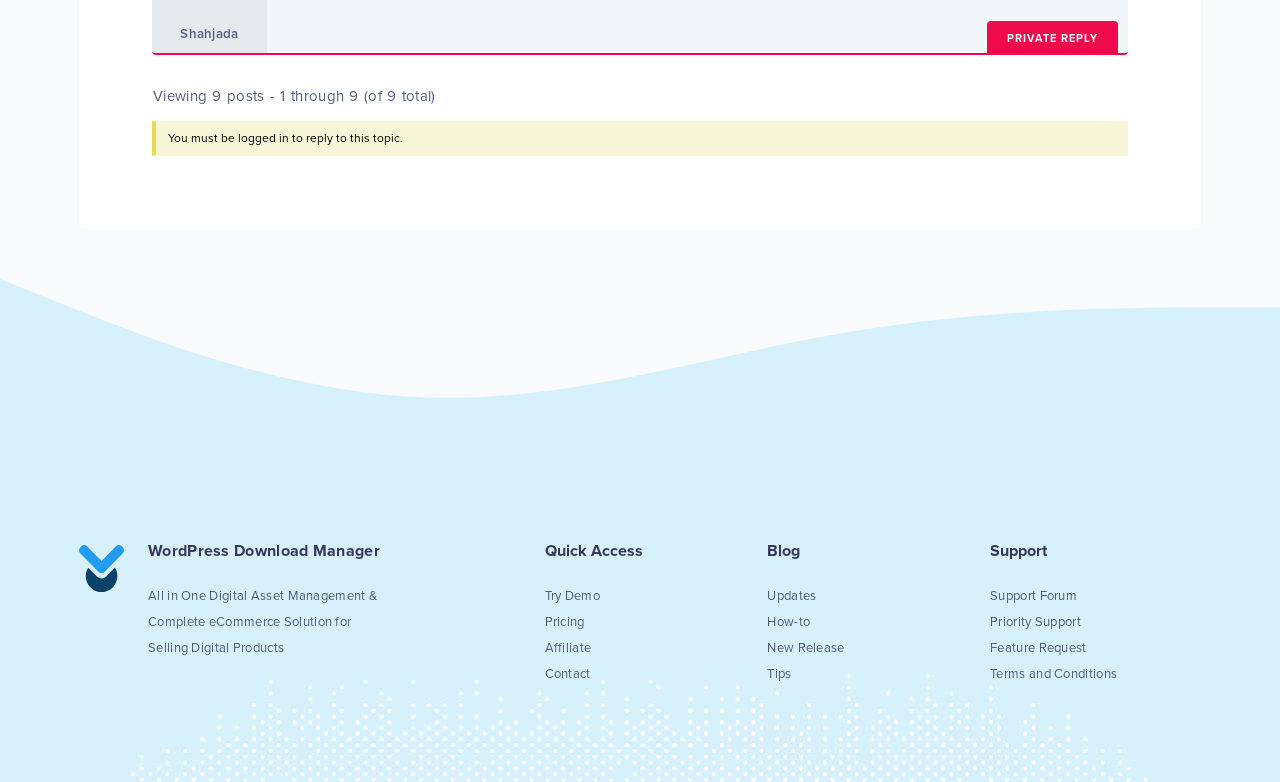Can you find the bounding box coordinates for the element to click on to achieve the instruction: "View updates"?

[0.599, 0.749, 0.638, 0.774]